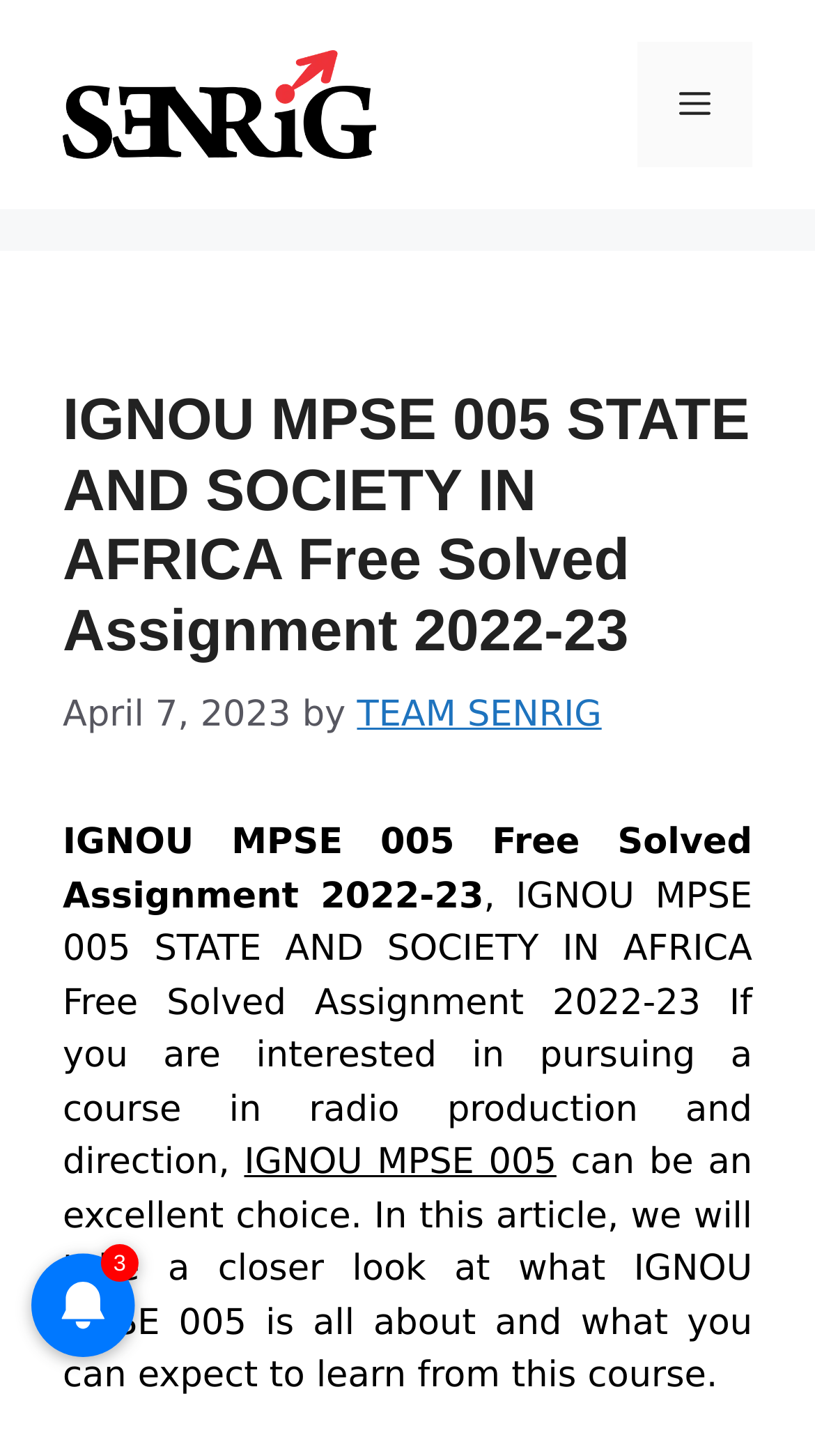Who is the author of the article?
Please provide a comprehensive answer based on the visual information in the image.

The author of the article is mentioned in the webpage as 'TEAM SENRIG', which is a link located below the main heading. This suggests that the article is written by a team of authors or contributors who are part of the SENRIG group.